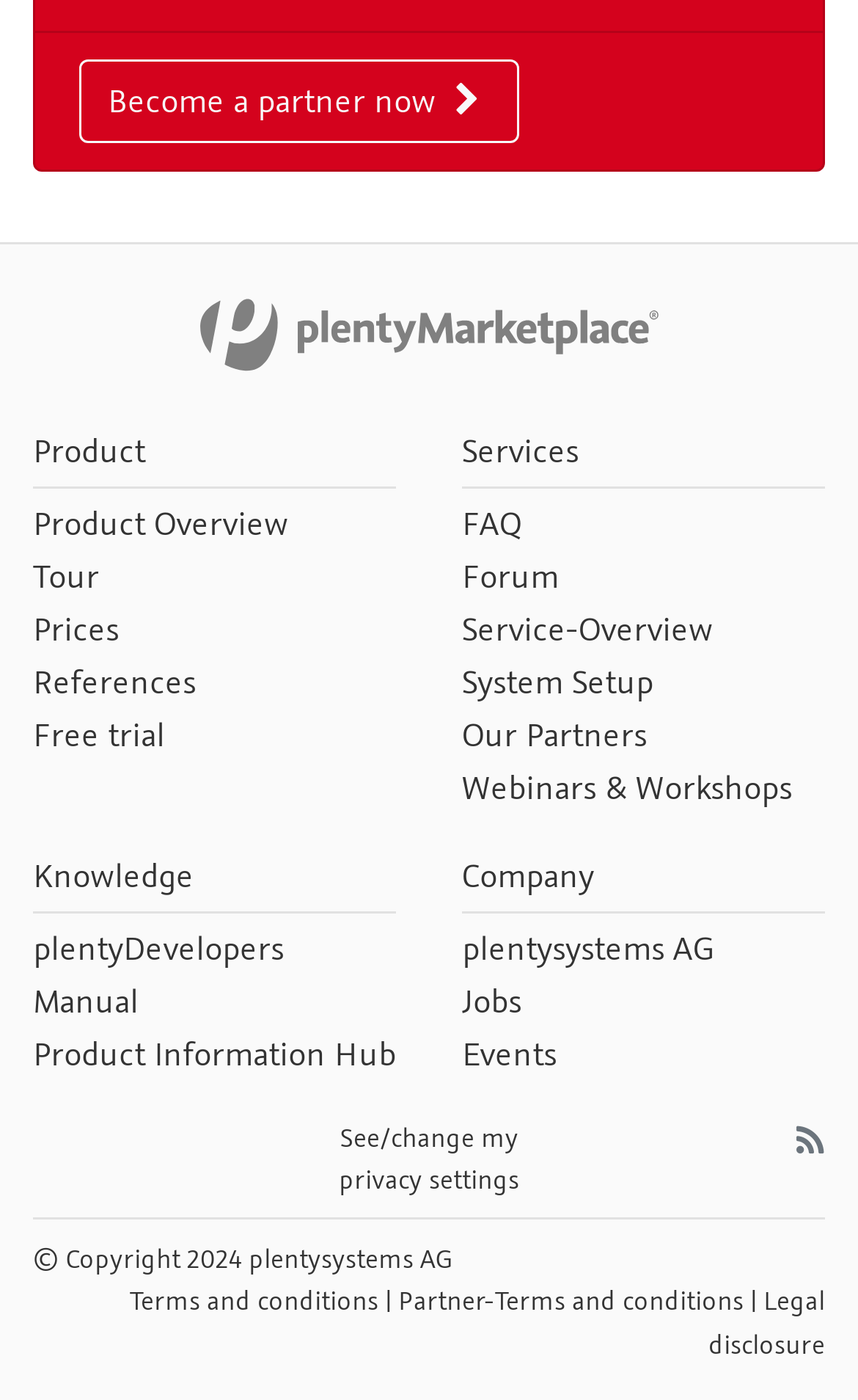Find the bounding box coordinates of the element you need to click on to perform this action: 'Subscribe to RSS'. The coordinates should be represented by four float values between 0 and 1, in the format [left, top, right, bottom].

[0.928, 0.8, 0.962, 0.83]